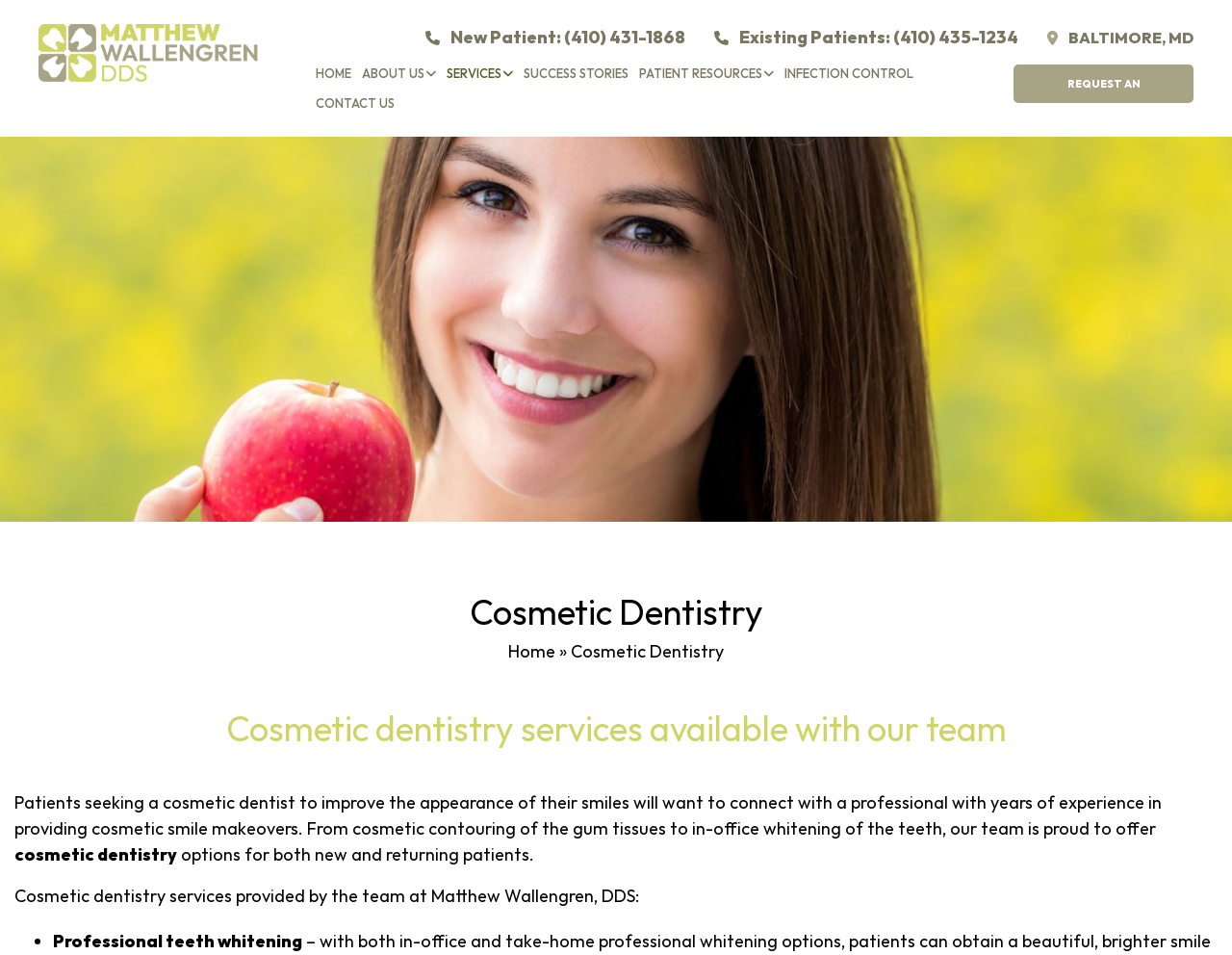Find the bounding box coordinates of the clickable area that will achieve the following instruction: "Request an appointment".

[0.823, 0.068, 0.969, 0.108]